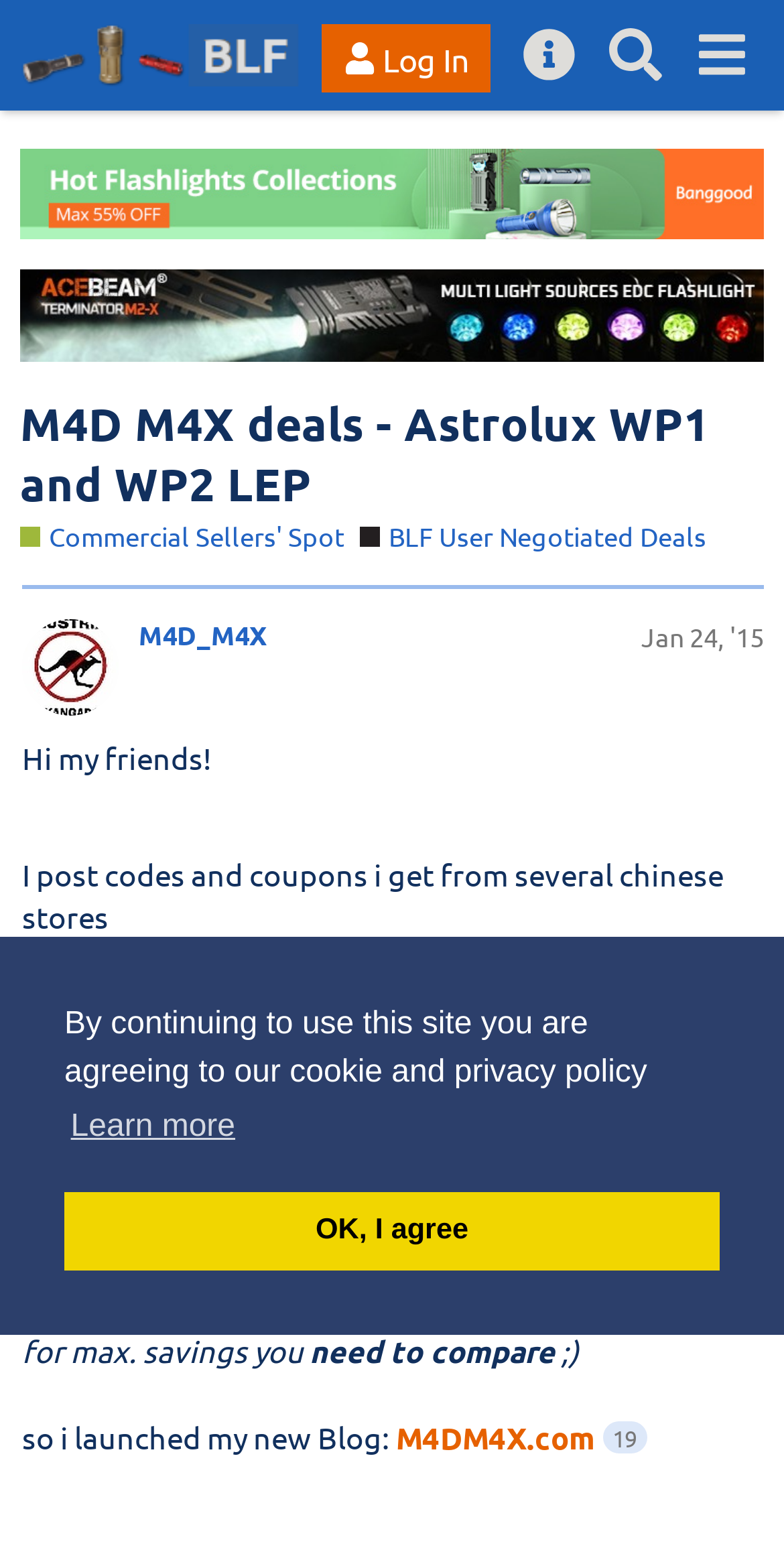Give the bounding box coordinates for the element described by: "alt="BudgetLightForum.com"".

[0.026, 0.012, 0.393, 0.059]